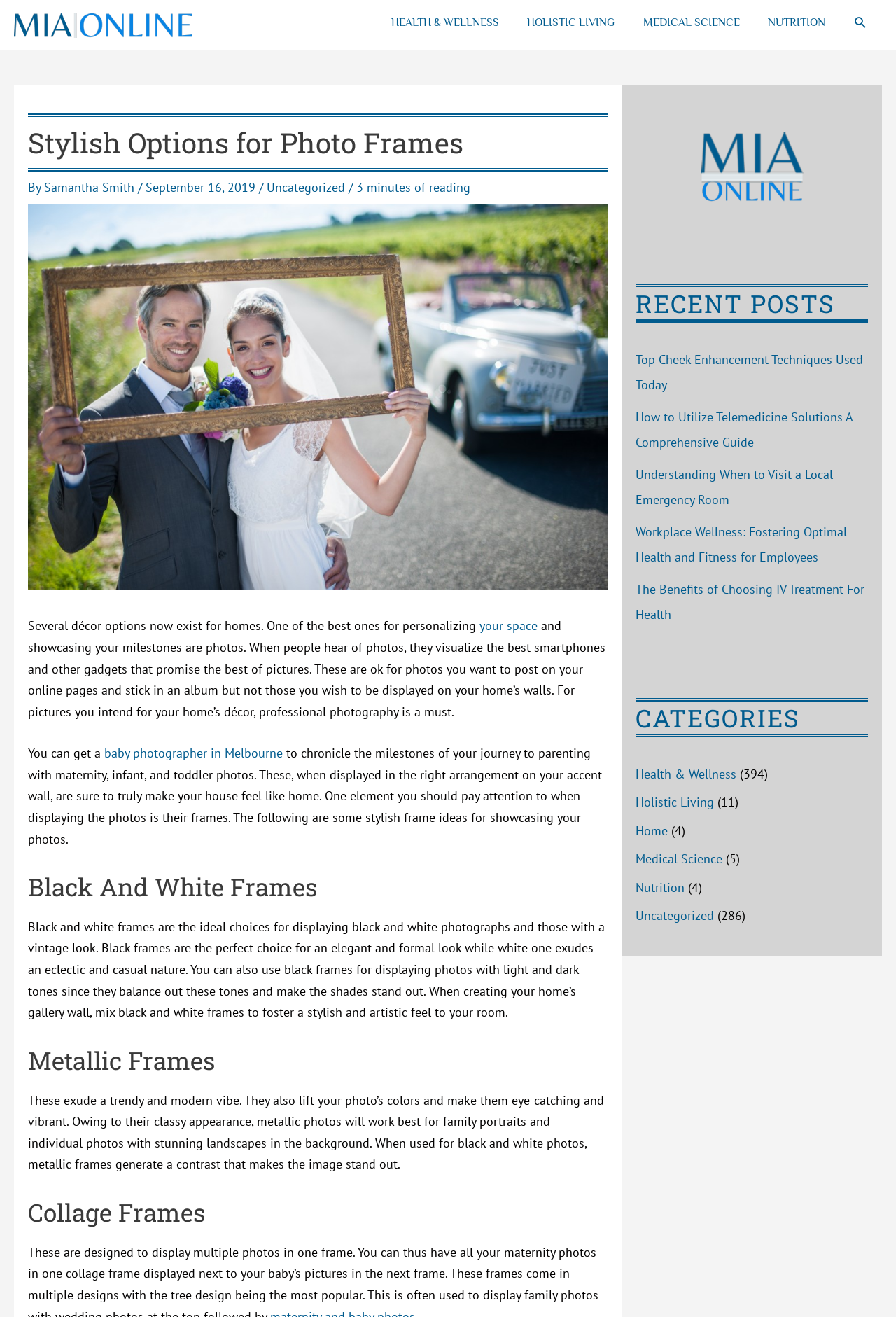Please respond to the question using a single word or phrase:
How many recent posts are listed on the webpage?

5